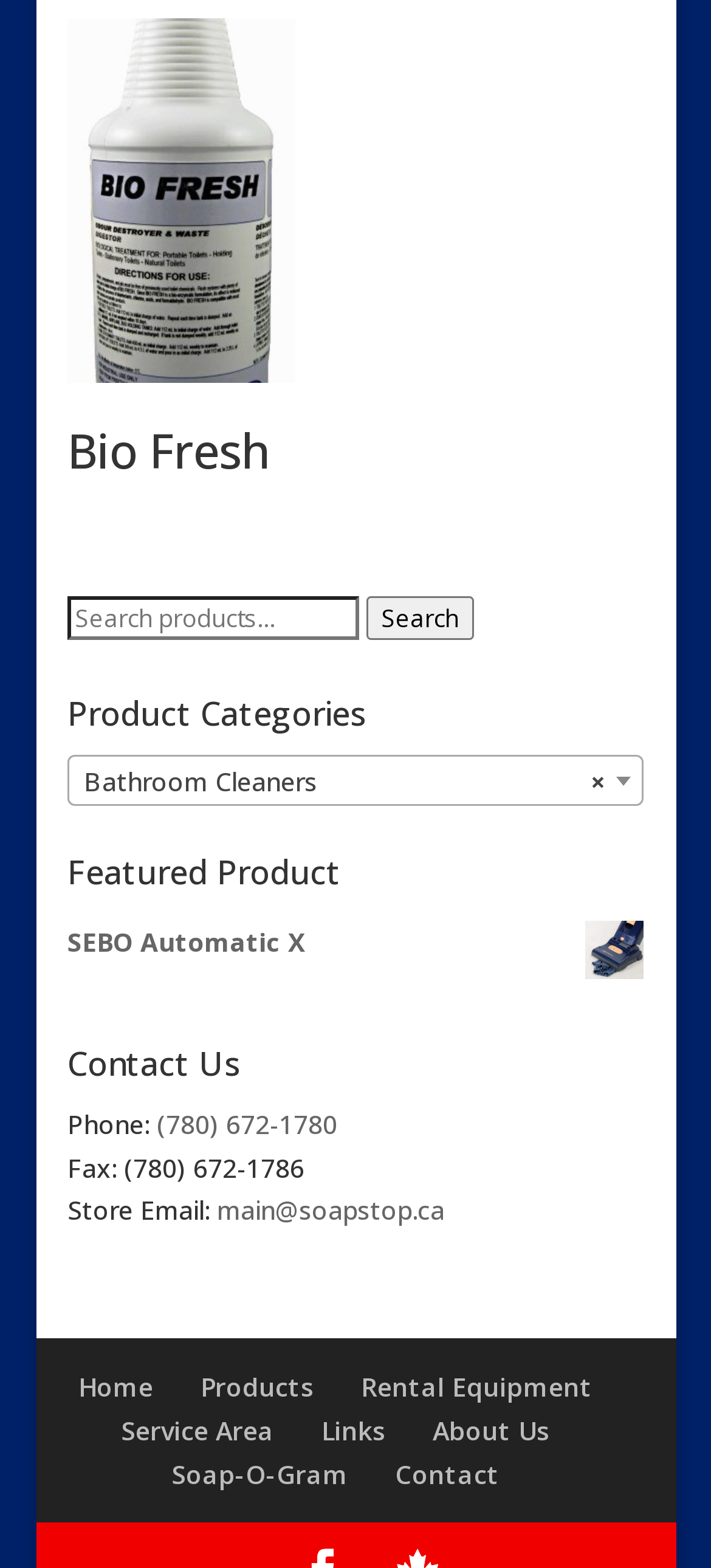Provide the bounding box coordinates of the section that needs to be clicked to accomplish the following instruction: "Search for products."

[0.095, 0.38, 0.905, 0.408]